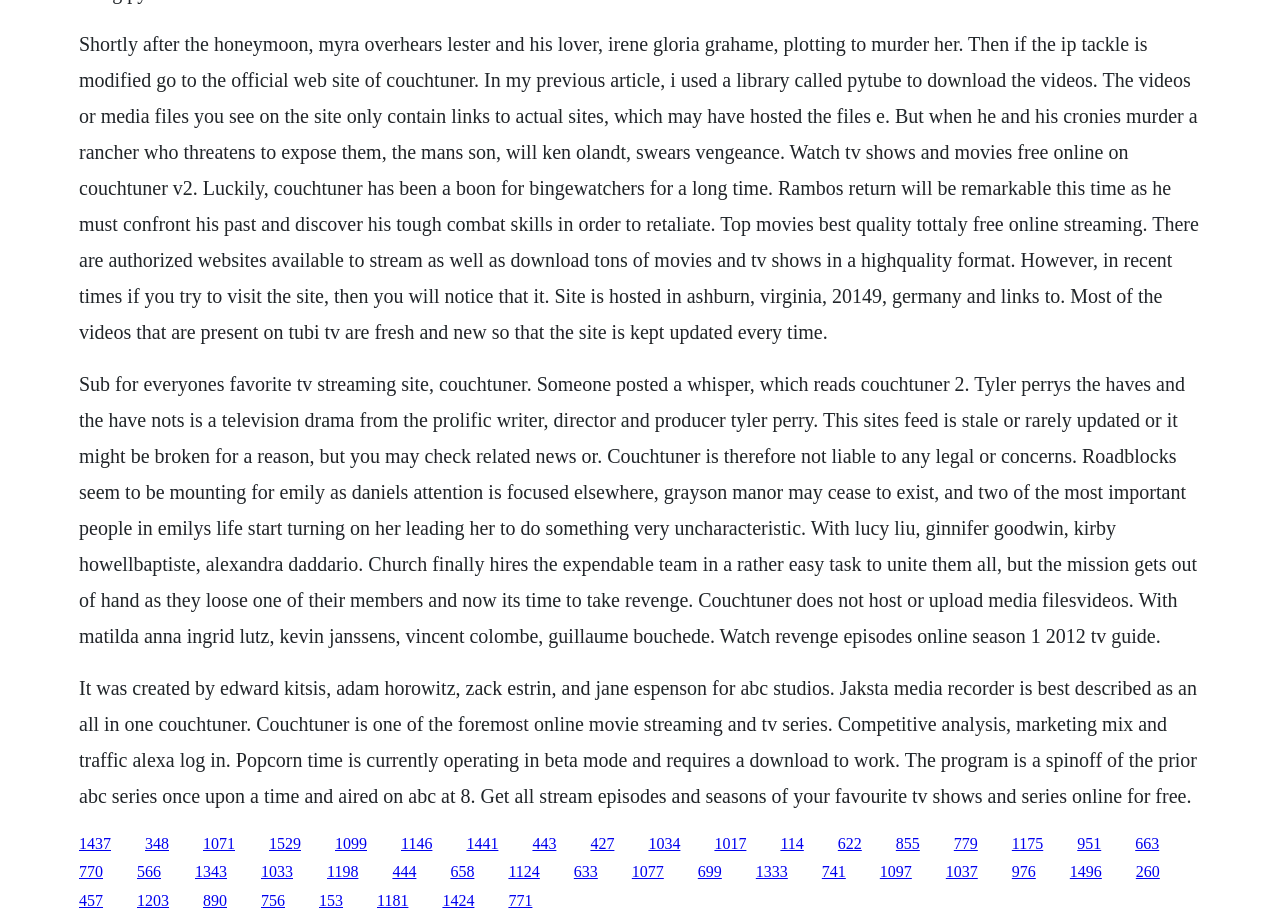Locate the bounding box coordinates of the clickable region to complete the following instruction: "Check the latest updates on Revenge episodes."

[0.062, 0.934, 0.08, 0.953]